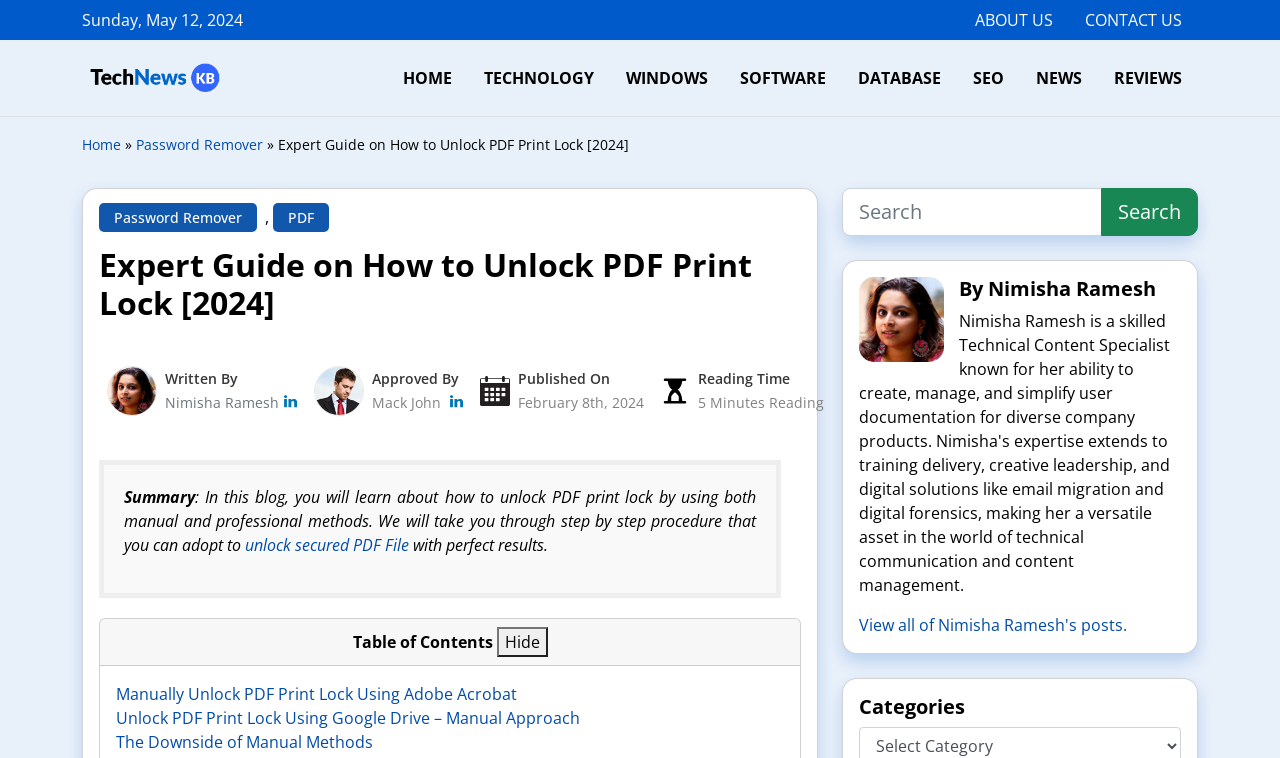Locate the bounding box coordinates of the element that should be clicked to execute the following instruction: "Click on the ABOUT US link".

[0.749, 0.012, 0.835, 0.041]